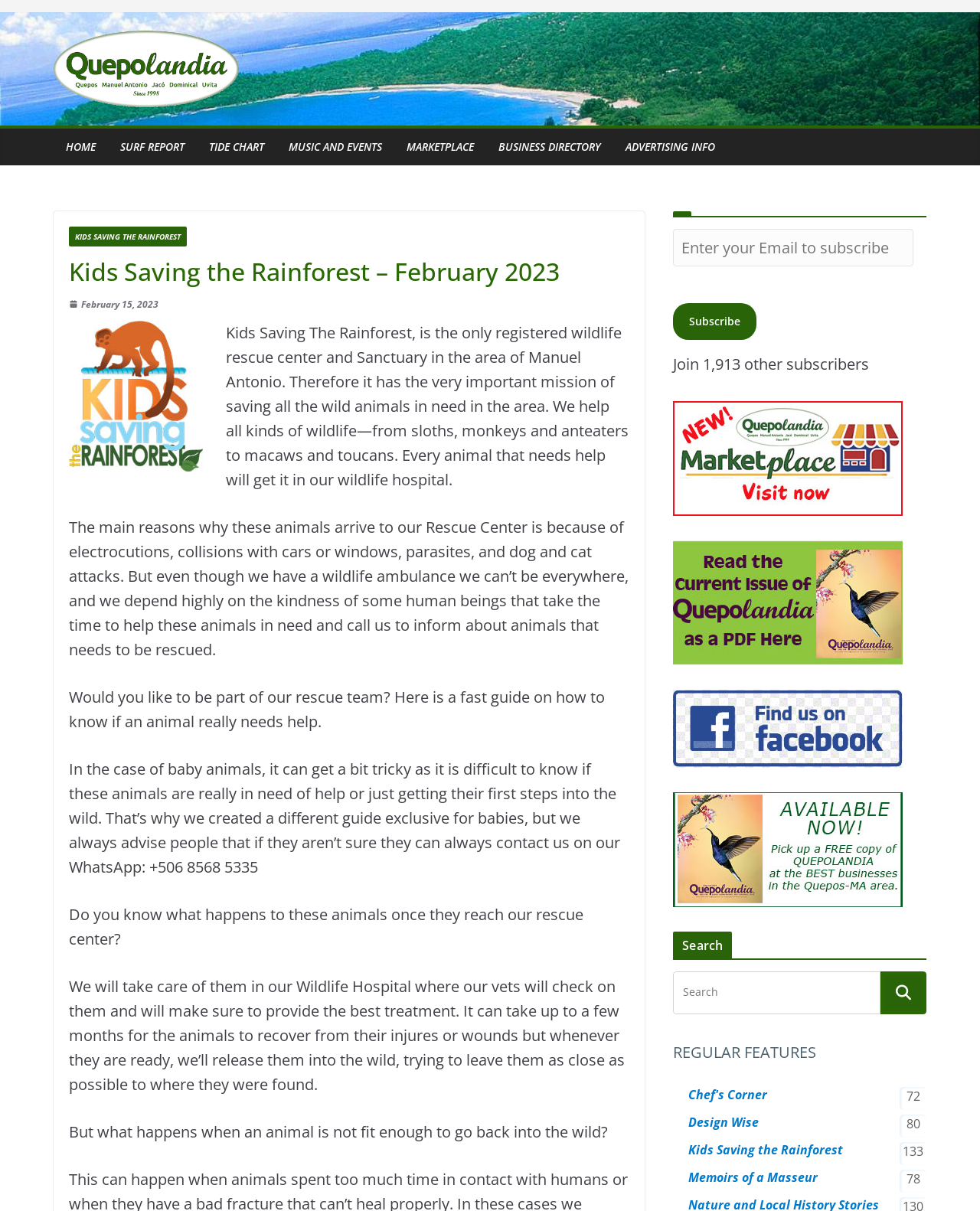Please identify the bounding box coordinates of the area I need to click to accomplish the following instruction: "Click on the 'HOME' link".

[0.067, 0.113, 0.098, 0.13]